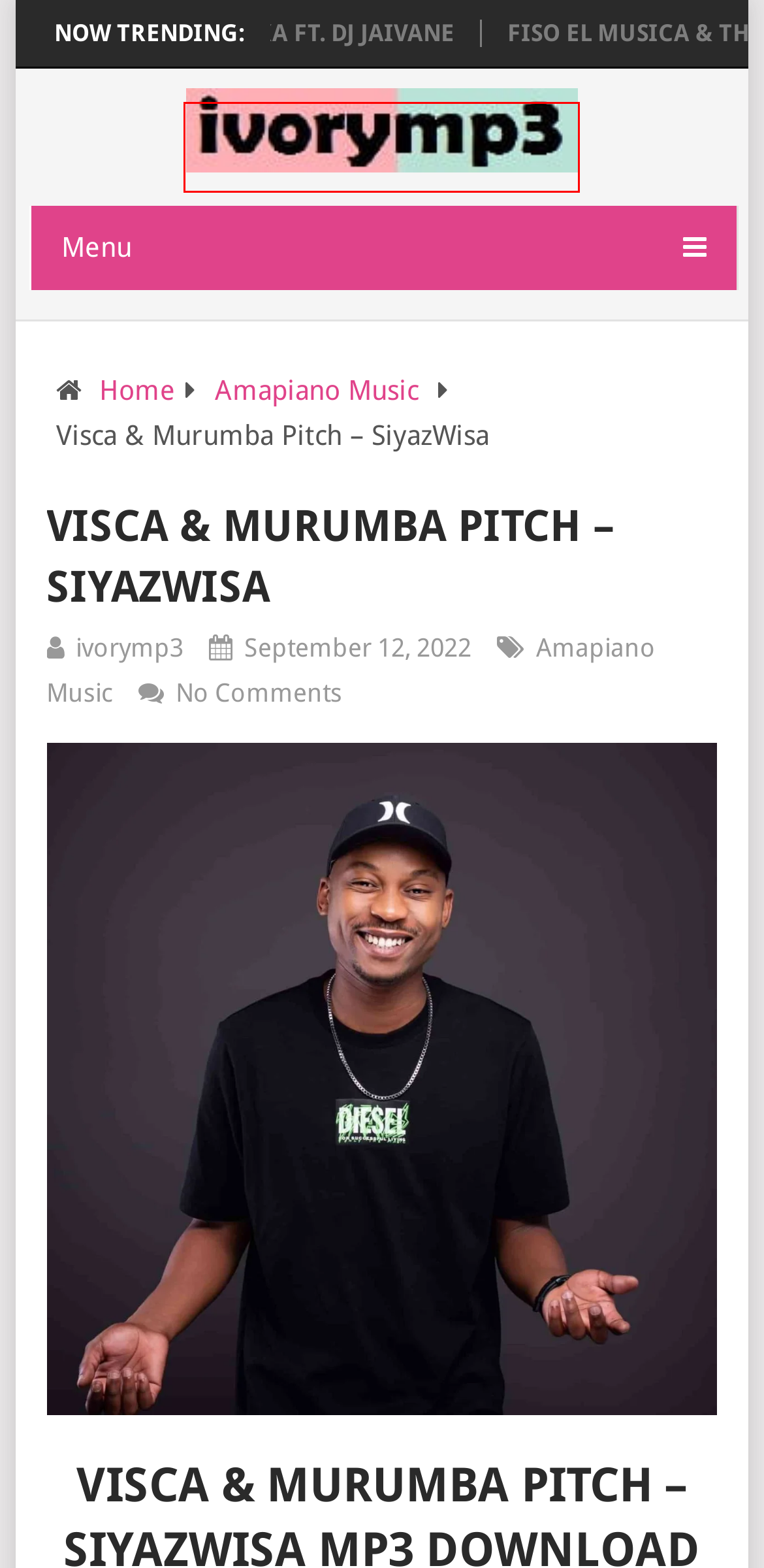Given a webpage screenshot with a UI element marked by a red bounding box, choose the description that best corresponds to the new webpage that will appear after clicking the element. The candidates are:
A. Fiso El Musica & Thee Exclusives – Teka ft. DJ Jaivane (MP3 Download)
B. ivorymp3, Author at ivoryMP3
C. Visca & Murumba Pitch – Bona Chelte ft. Daliwonga, Mellow & Sleazy (MP3 Download)
D. ivoryMP3: 2024 South African Music Download, Free SA MP3
E. Reggae Songs Latest 2024 Download
F. Latest Soulful House Music Free Download 2023 | ivory MP3
G. Da Muziqal Chef New Songs & Album 2024 MP3 Download
H. Mthandazo Gatya – Sizobambana ft. Nhlonipho (MP3 Download)

D